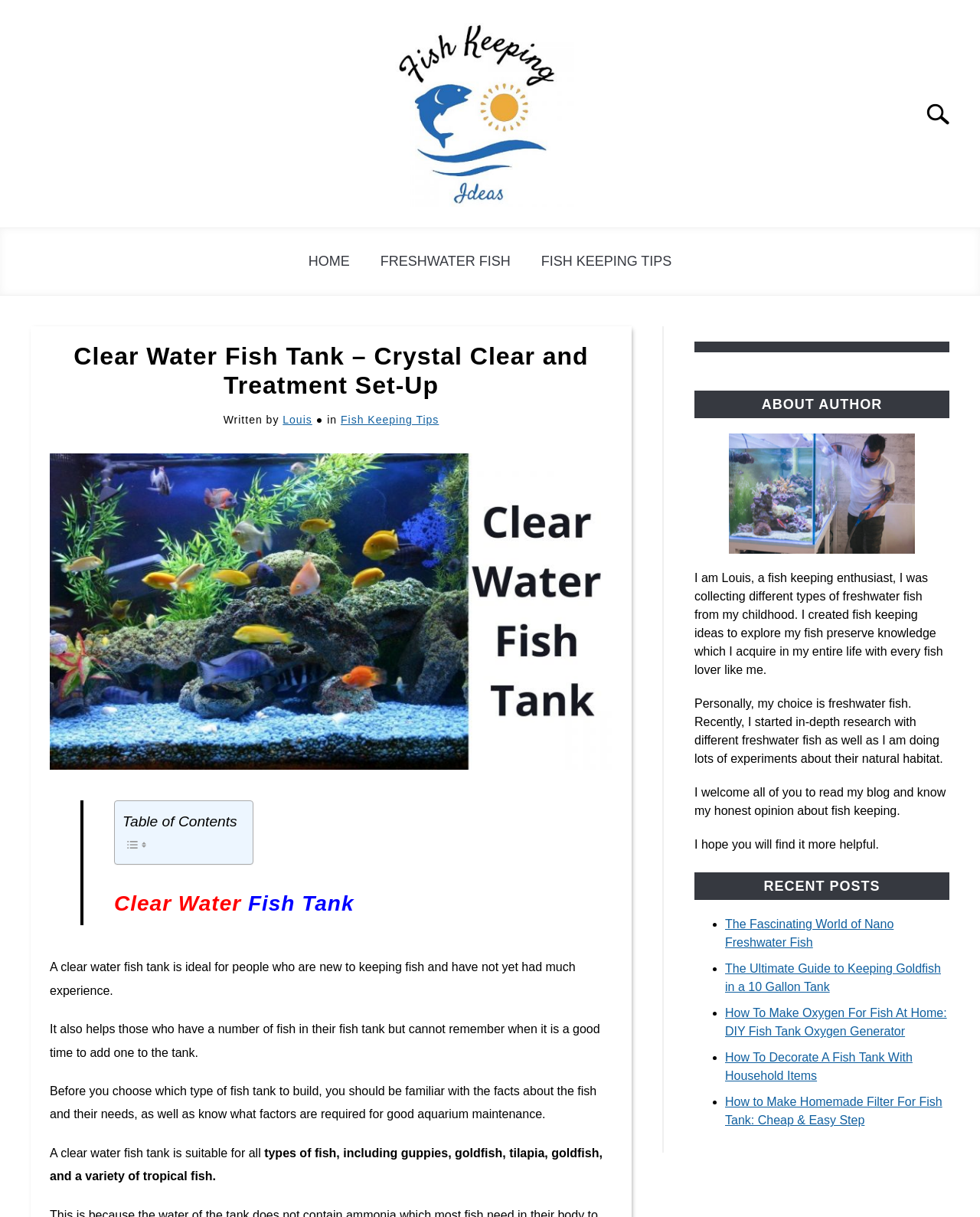Please examine the image and answer the question with a detailed explanation:
What type of fish is suitable for a clear water fish tank?

The webpage states that a clear water fish tank is suitable for all types of fish, including guppies, goldfish, tilapia, and a variety of tropical fish.